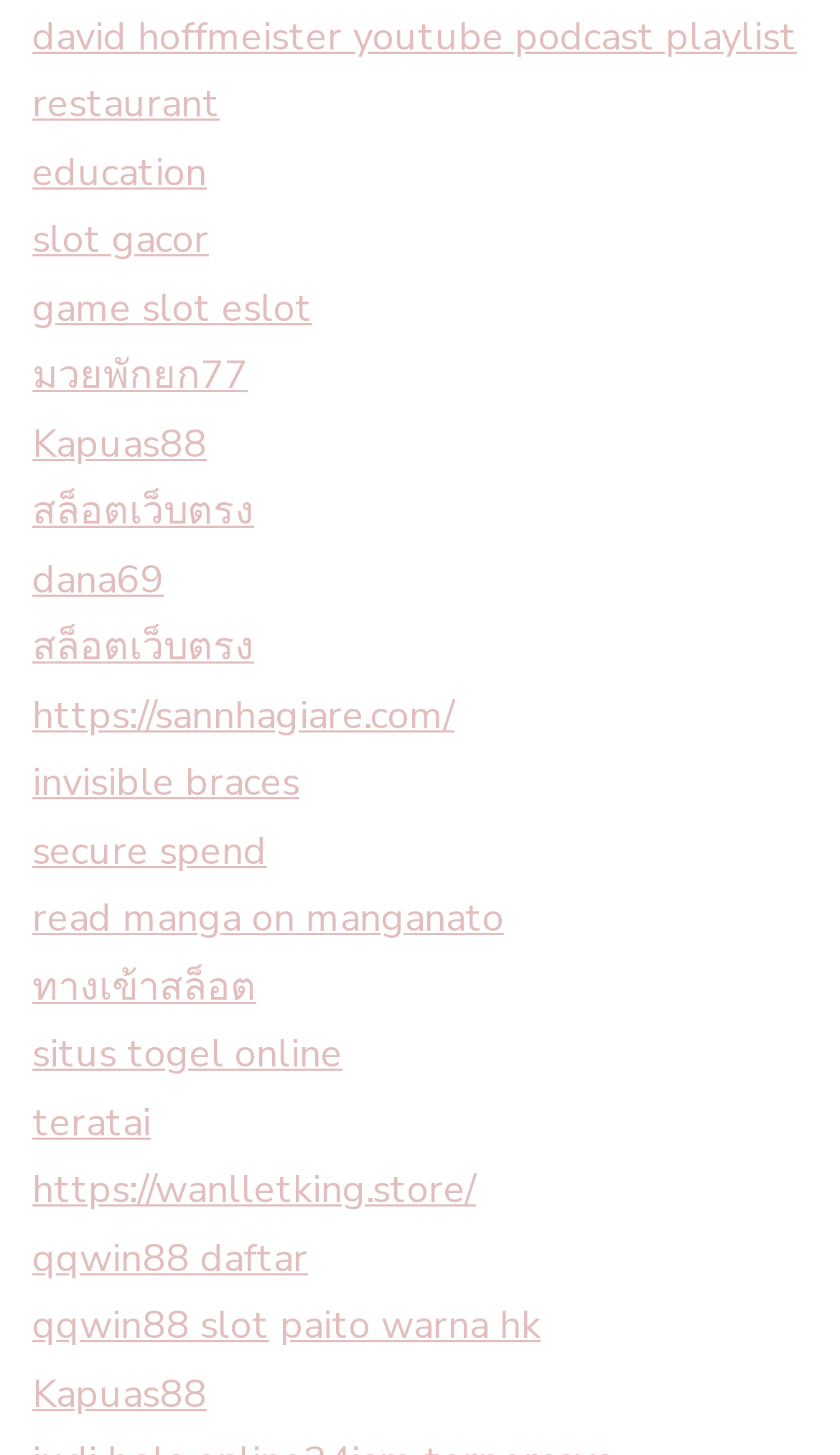Find the bounding box coordinates of the clickable element required to execute the following instruction: "play game slot eslot". Provide the coordinates as four float numbers between 0 and 1, i.e., [left, top, right, bottom].

[0.038, 0.194, 0.372, 0.229]